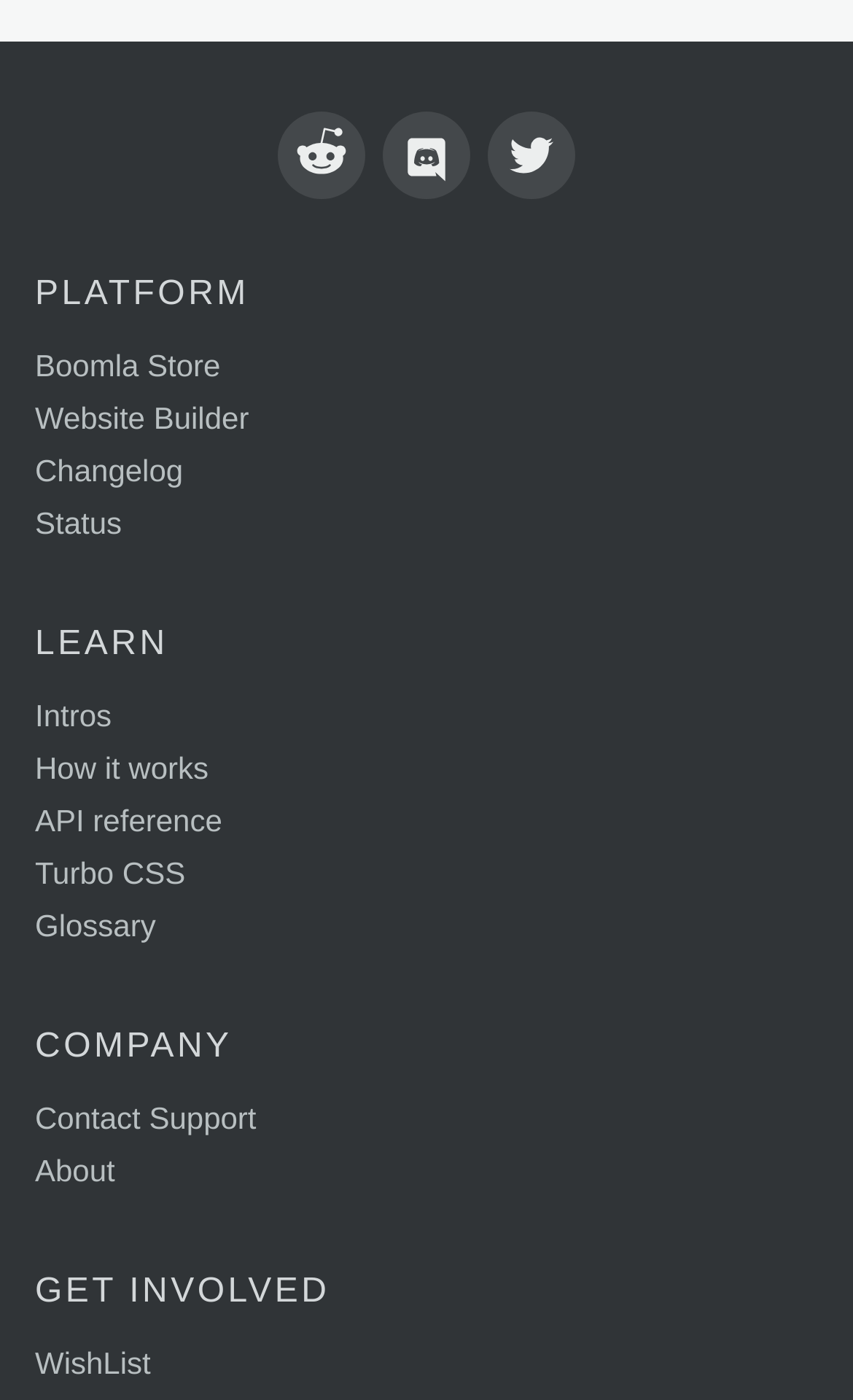Find the bounding box coordinates for the area you need to click to carry out the instruction: "learn how it works". The coordinates should be four float numbers between 0 and 1, indicated as [left, top, right, bottom].

[0.041, 0.53, 0.959, 0.568]